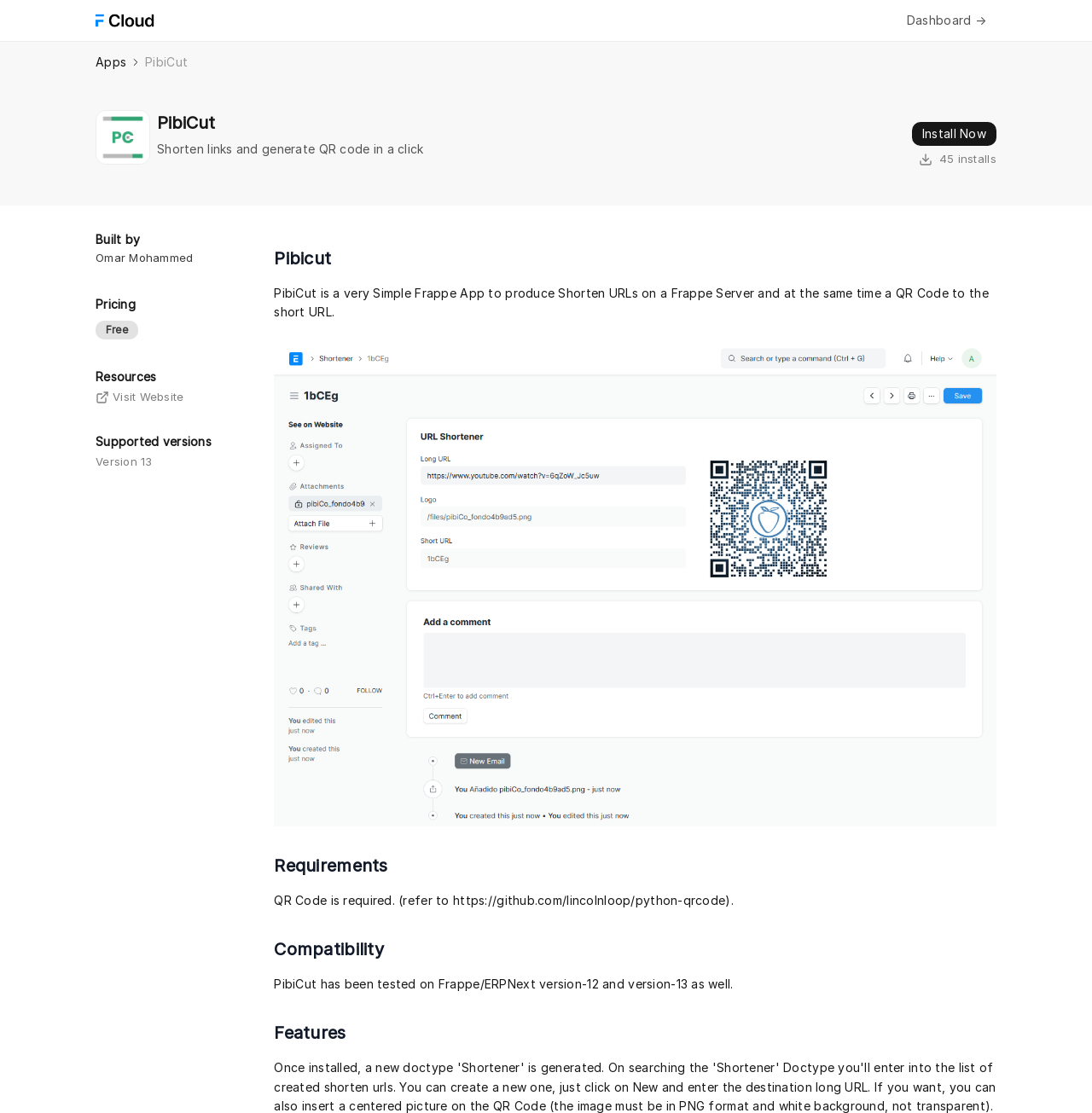Please identify the bounding box coordinates of the clickable element to fulfill the following instruction: "Install PibiCut now". The coordinates should be four float numbers between 0 and 1, i.e., [left, top, right, bottom].

[0.835, 0.11, 0.912, 0.131]